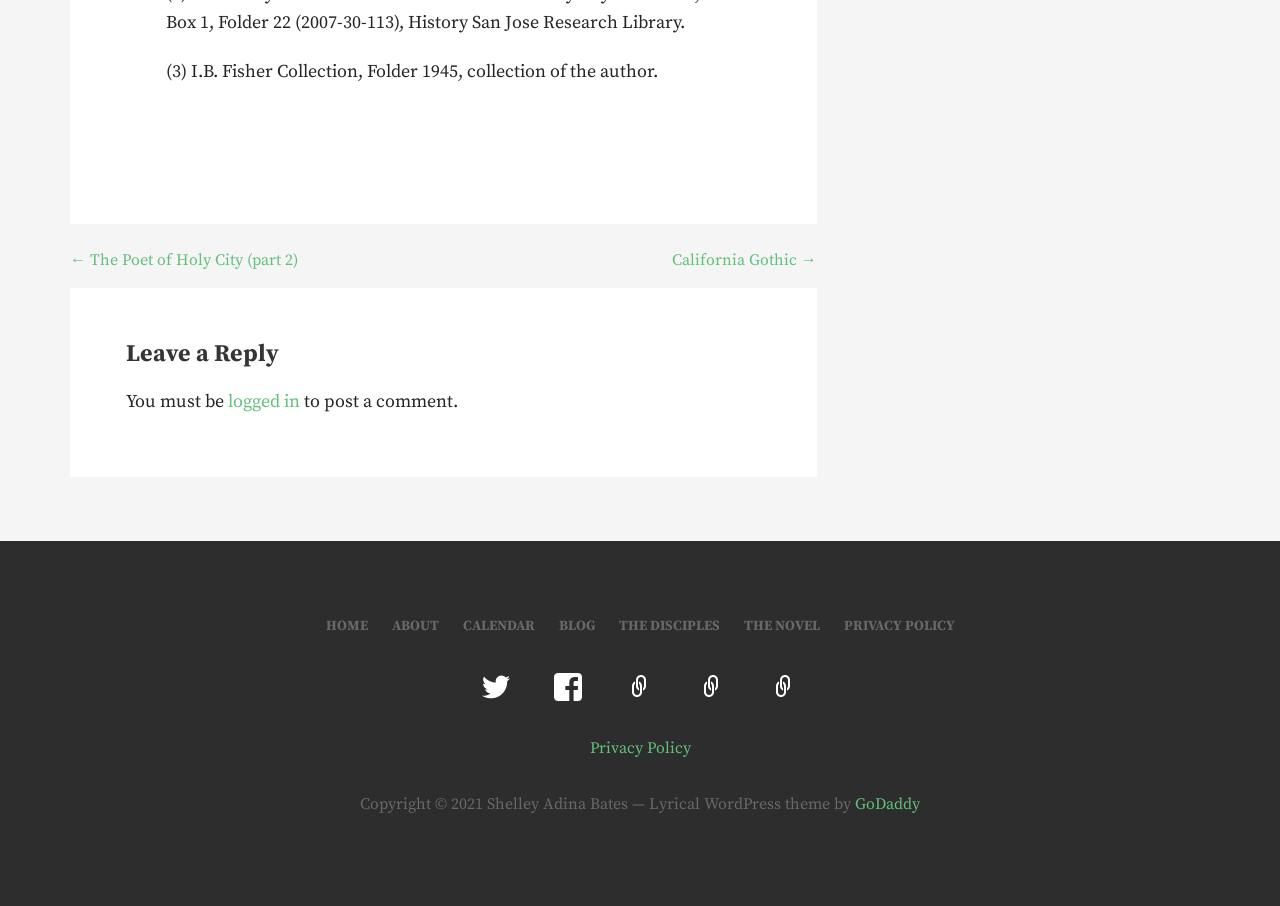What are the navigation options at the top of the page?
Could you give a comprehensive explanation in response to this question?

The navigation options are a series of link elements at the top of the page, each with a different text label. These labels are HOME, ABOUT, CALENDAR, BLOG, THE DISCIPLES, THE NOVEL, and PRIVACY POLICY.